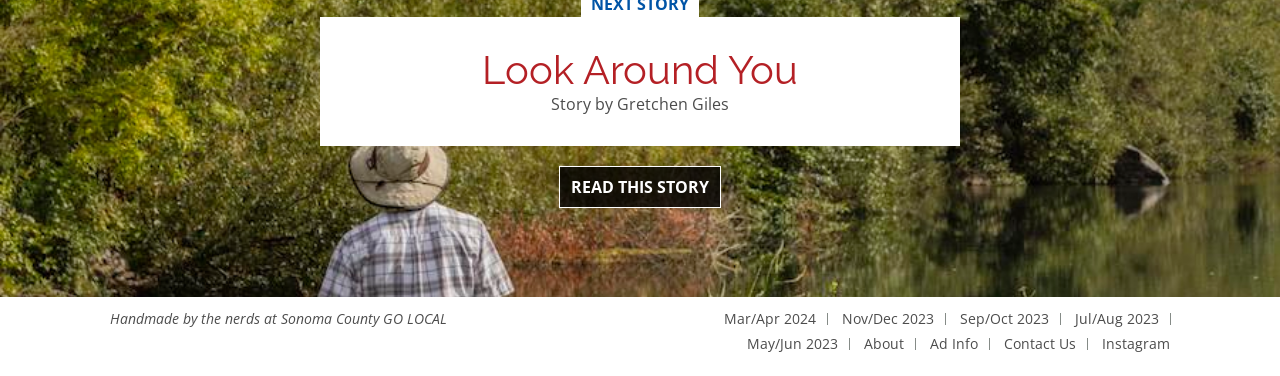Pinpoint the bounding box coordinates of the clickable area needed to execute the instruction: "Check the latest issue". The coordinates should be specified as four float numbers between 0 and 1, i.e., [left, top, right, bottom].

[0.559, 0.811, 0.644, 0.883]